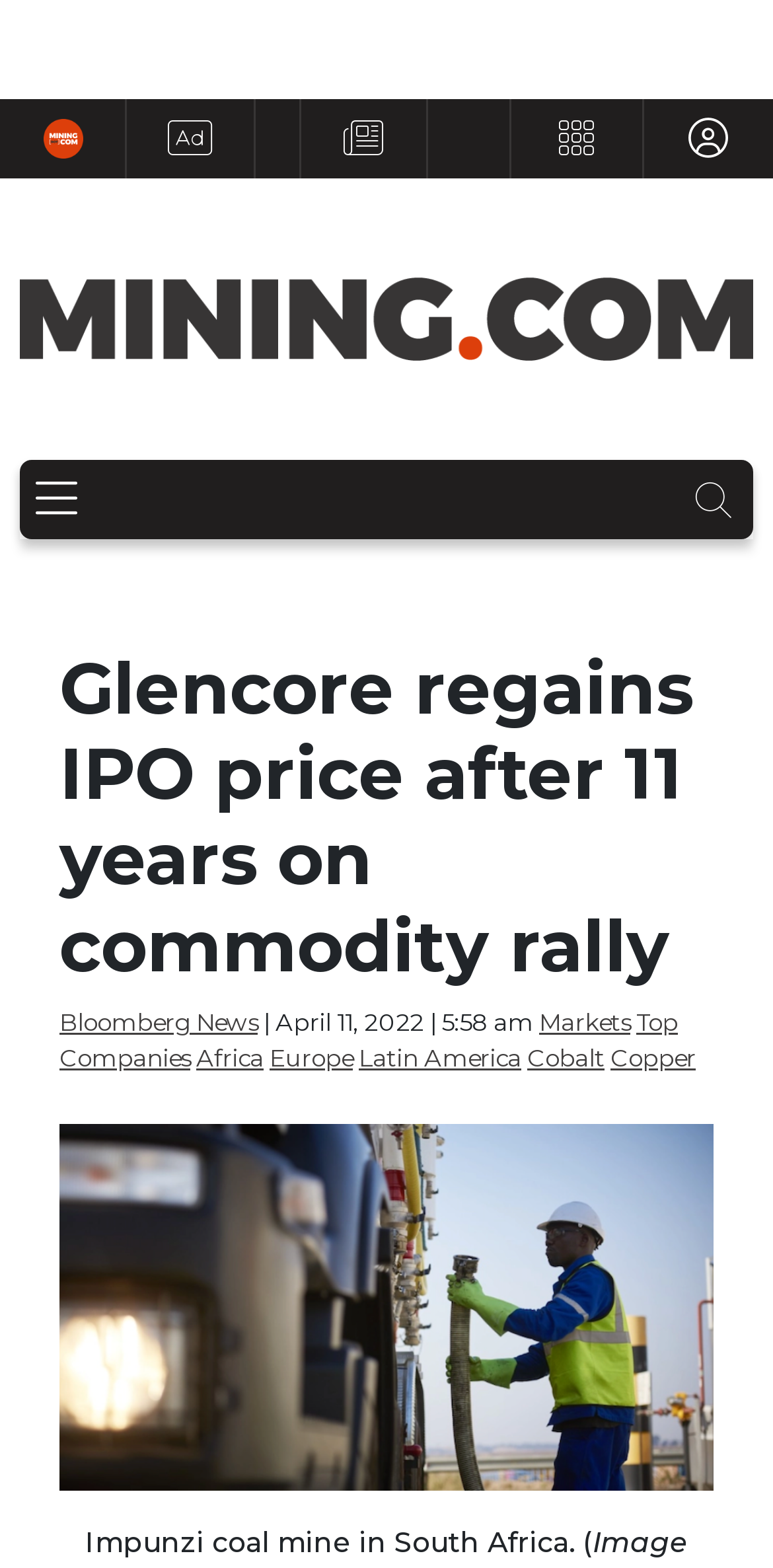Find the bounding box coordinates for the HTML element described as: "Bloomberg News". The coordinates should consist of four float values between 0 and 1, i.e., [left, top, right, bottom].

[0.077, 0.642, 0.333, 0.661]